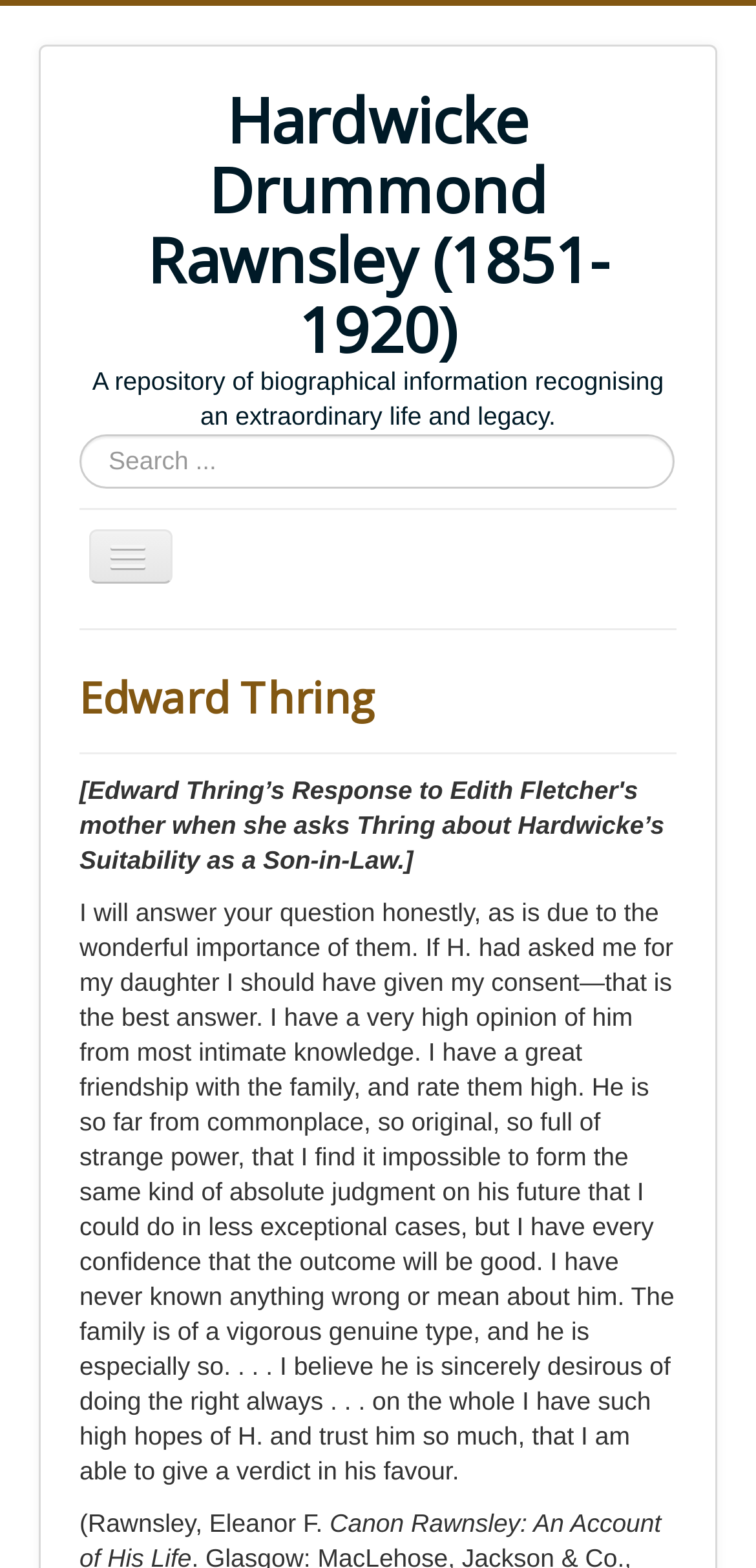Determine the bounding box coordinates of the section I need to click to execute the following instruction: "Explore the photographs section". Provide the coordinates as four float numbers between 0 and 1, i.e., [left, top, right, bottom].

[0.105, 0.523, 0.895, 0.563]